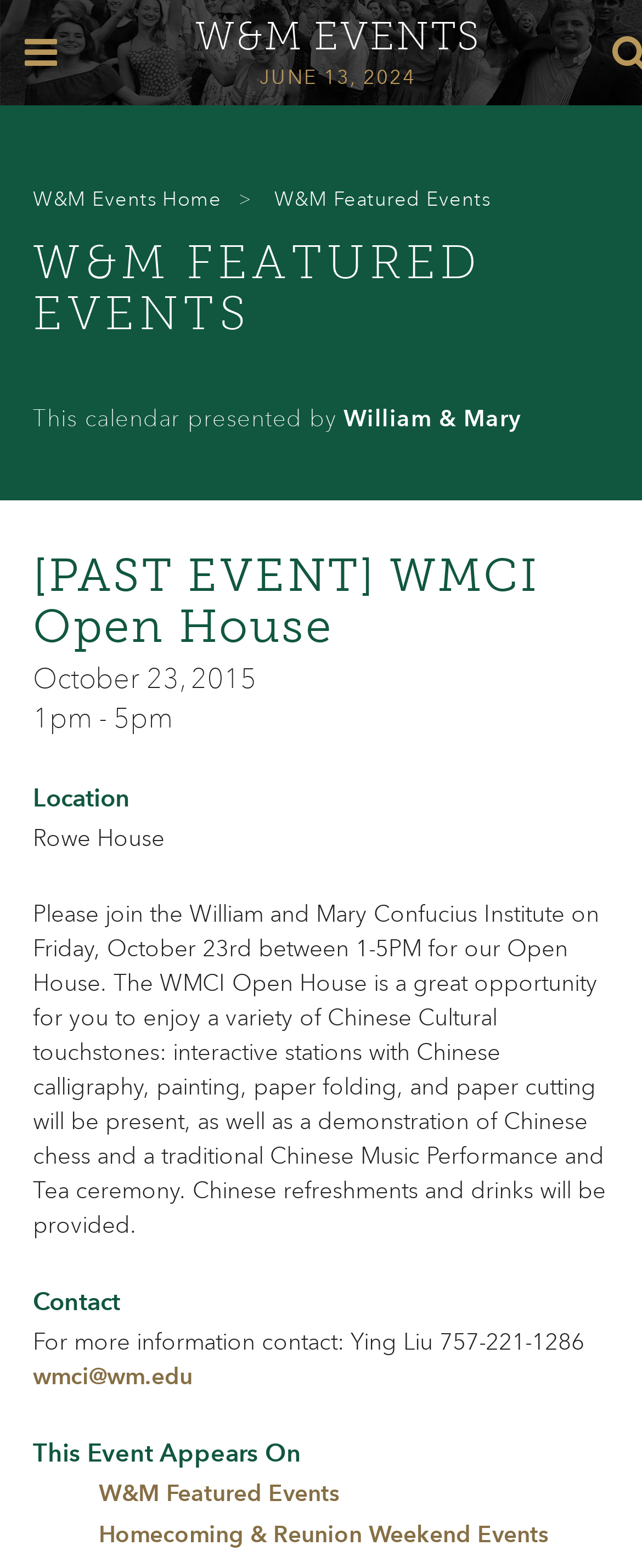Construct a comprehensive description capturing every detail on the webpage.

The webpage is about W&M Events, specifically featuring a past event, WMCI Open House. At the top, there is a link to "W&M EVENTS" and a static text displaying the date "JUNE 13, 2024". On the top left, there is a search icon with a link to "SEARCH". Below the search icon, there are two links: "W&M Events Home" and "W&M Featured Events".

The main content is divided into sections. The first section is headed by "W&M FEATURED EVENTS" and contains a link to the same title. Below this heading, there is a static text describing the calendar presenter, followed by a link to "William & Mary".

The next section is headed by "[PAST EVENT] WMCI Open House" and contains details about the event. The event date and time are displayed as "October 23, 2015" and "1pm - 5pm", respectively. Below this, there is a section headed by "Location" with the venue "Rowe House". 

The main event description is a lengthy text that explains the activities and attractions of the Open House, including interactive stations, demonstrations, and refreshments. 

The following sections are headed by "Contact" and "This Event Appears On", providing contact information and links to related events, respectively. The contact information includes a name, phone number, and email address. The "This Event Appears On" section lists two events: "W&M Featured Events" and "Homecoming & Reunion Weekend Events", both with links to their respective pages.